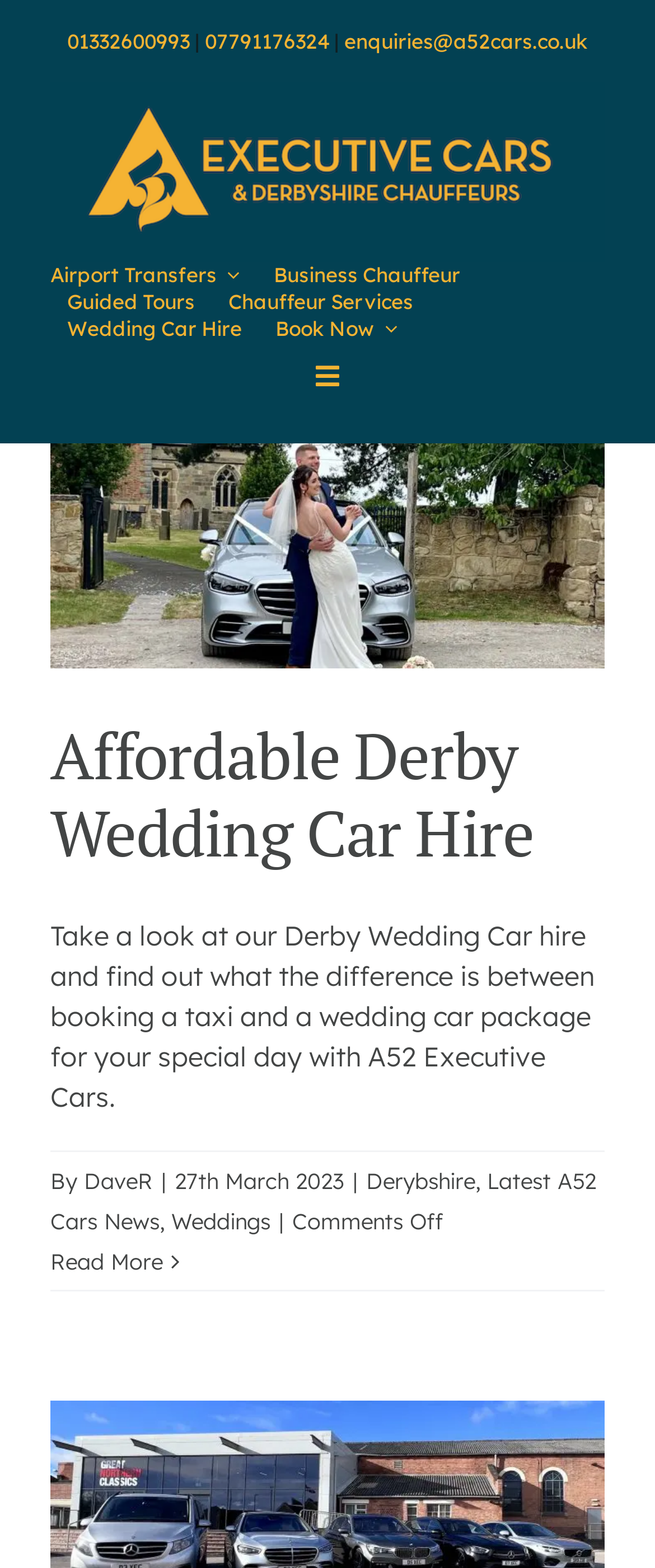Please identify the bounding box coordinates of the clickable area that will allow you to execute the instruction: "Open the 'About' submenu".

[0.81, 0.332, 1.0, 0.402]